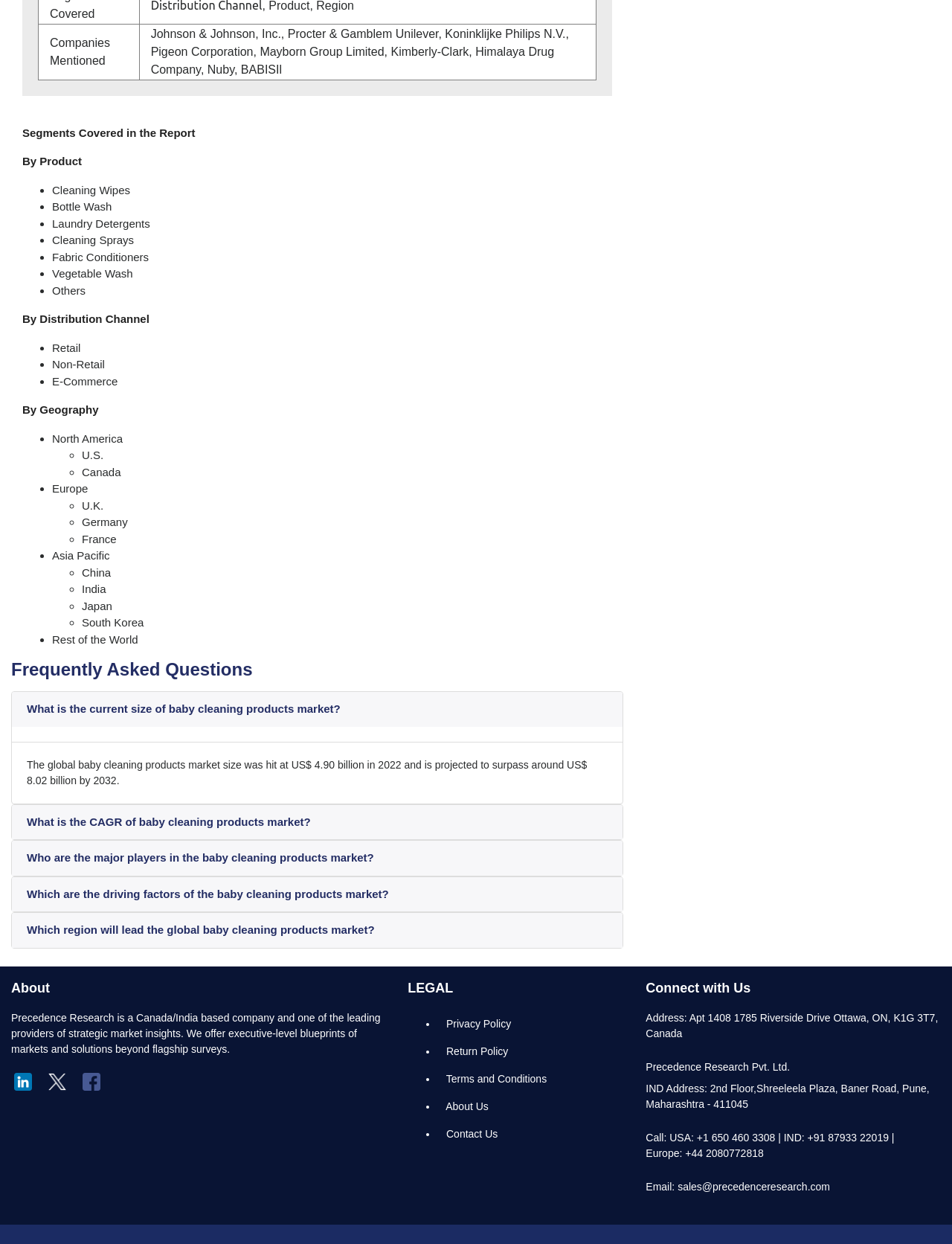Extract the bounding box coordinates of the UI element described: "Housing & Residential Experience". Provide the coordinates in the format [left, top, right, bottom] with values ranging from 0 to 1.

None